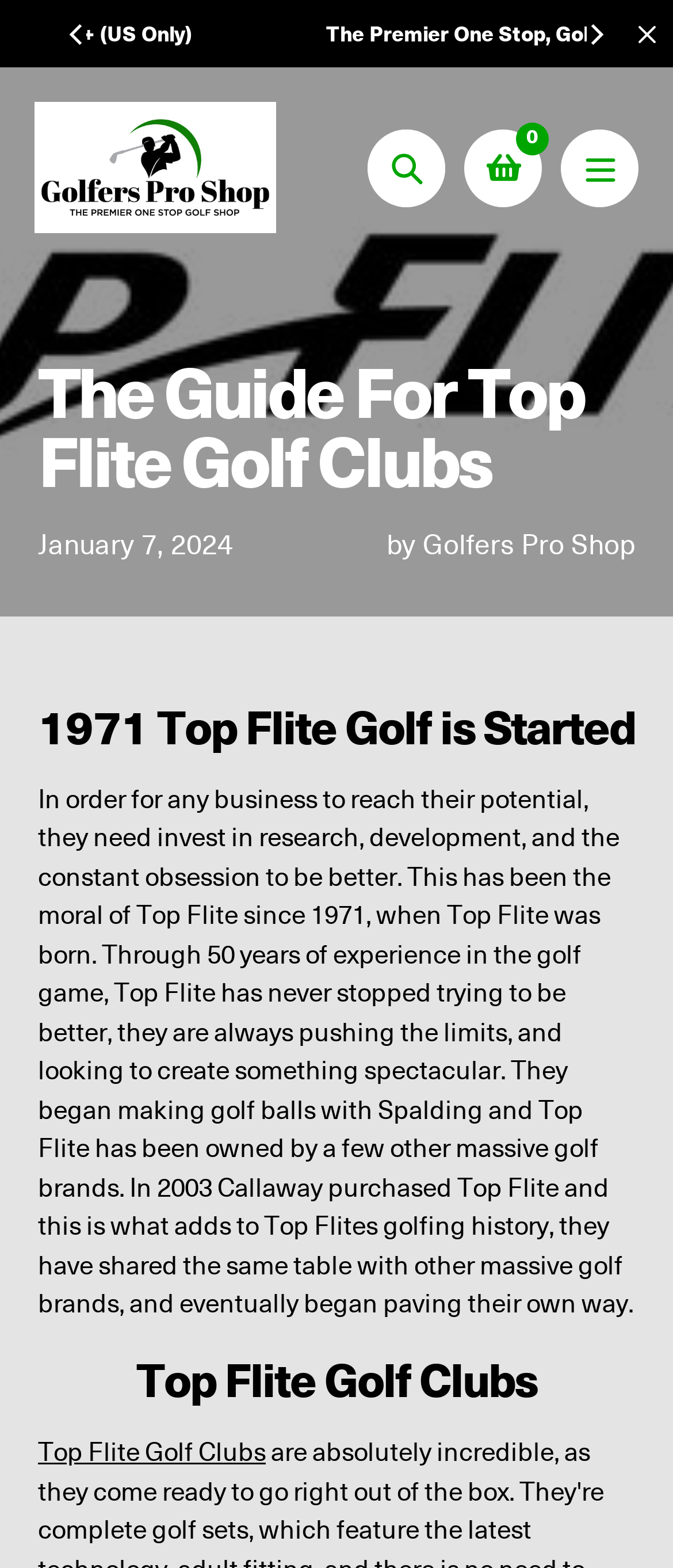Find the bounding box coordinates of the clickable area required to complete the following action: "Go to Golfers Pro Shop".

[0.051, 0.065, 0.41, 0.149]